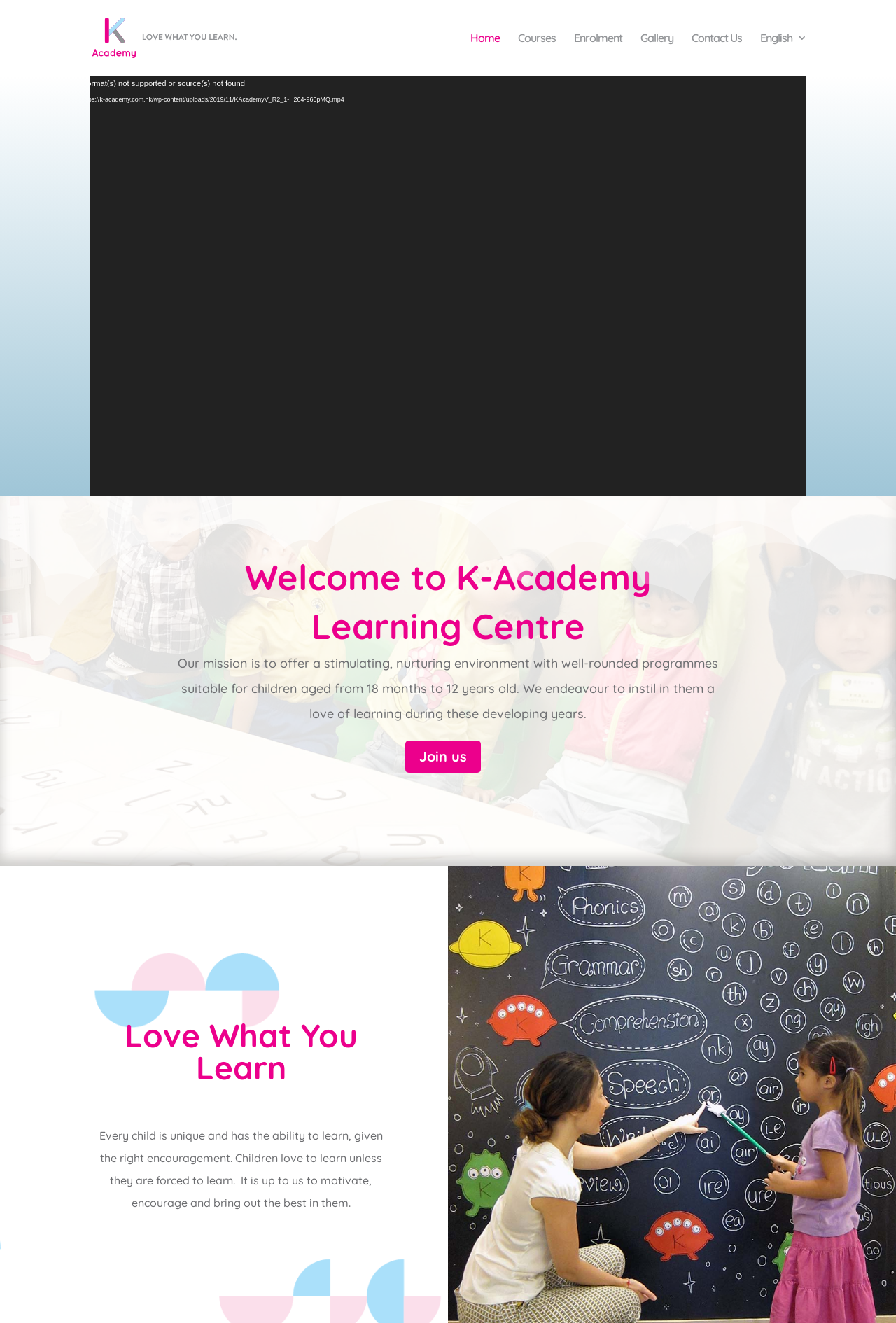Respond to the question with just a single word or phrase: 
What is the age range of children the centre caters to?

18 months to 12 years old